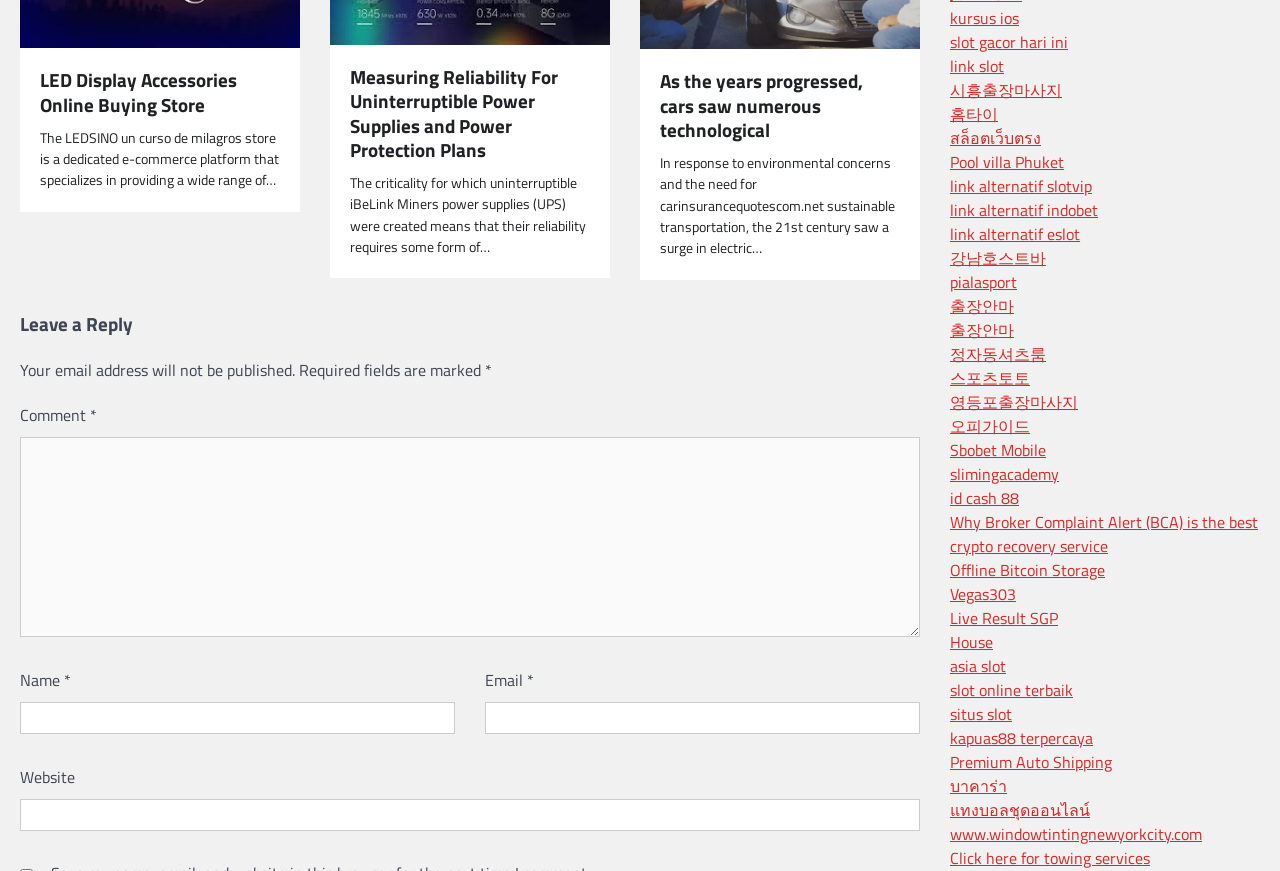Please provide the bounding box coordinates in the format (top-left x, top-left y, bottom-right x, bottom-right y). Remember, all values are floating point numbers between 0 and 1. What is the bounding box coordinate of the region described as: slot gacor hari ini

[0.742, 0.034, 0.834, 0.062]